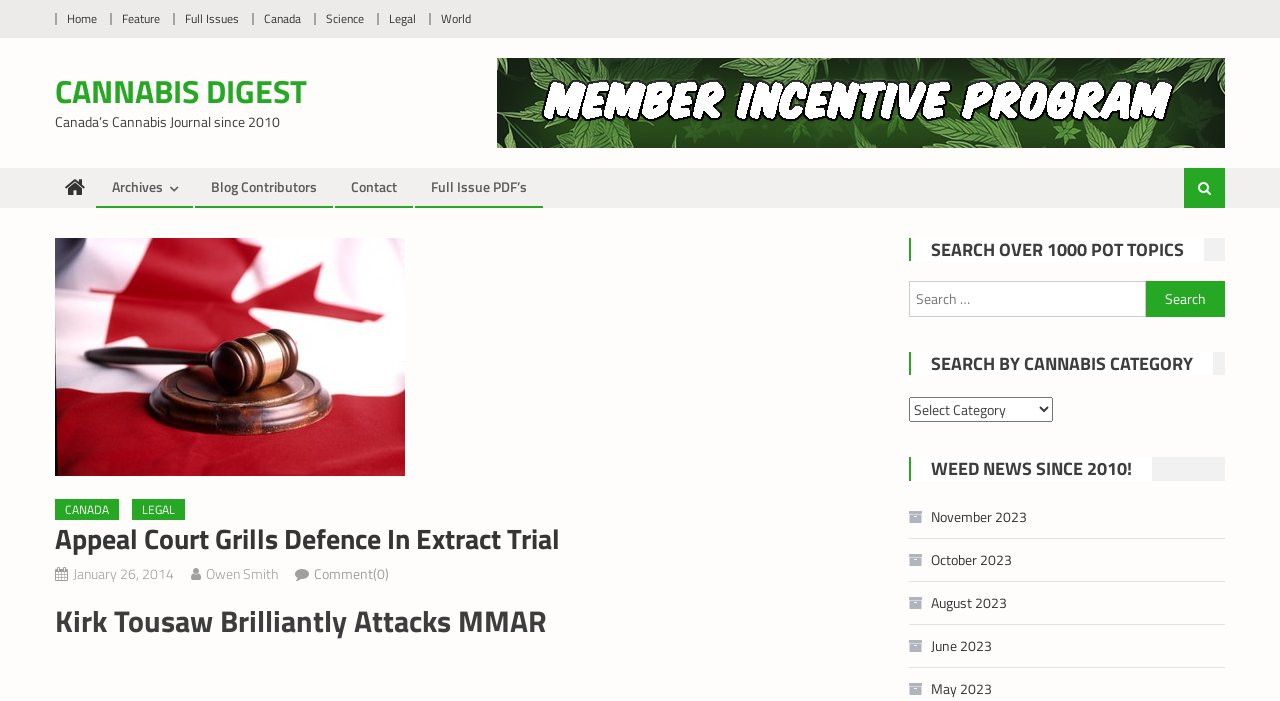Provide the bounding box coordinates of the HTML element described by the text: "CALL 210-941-3157".

None